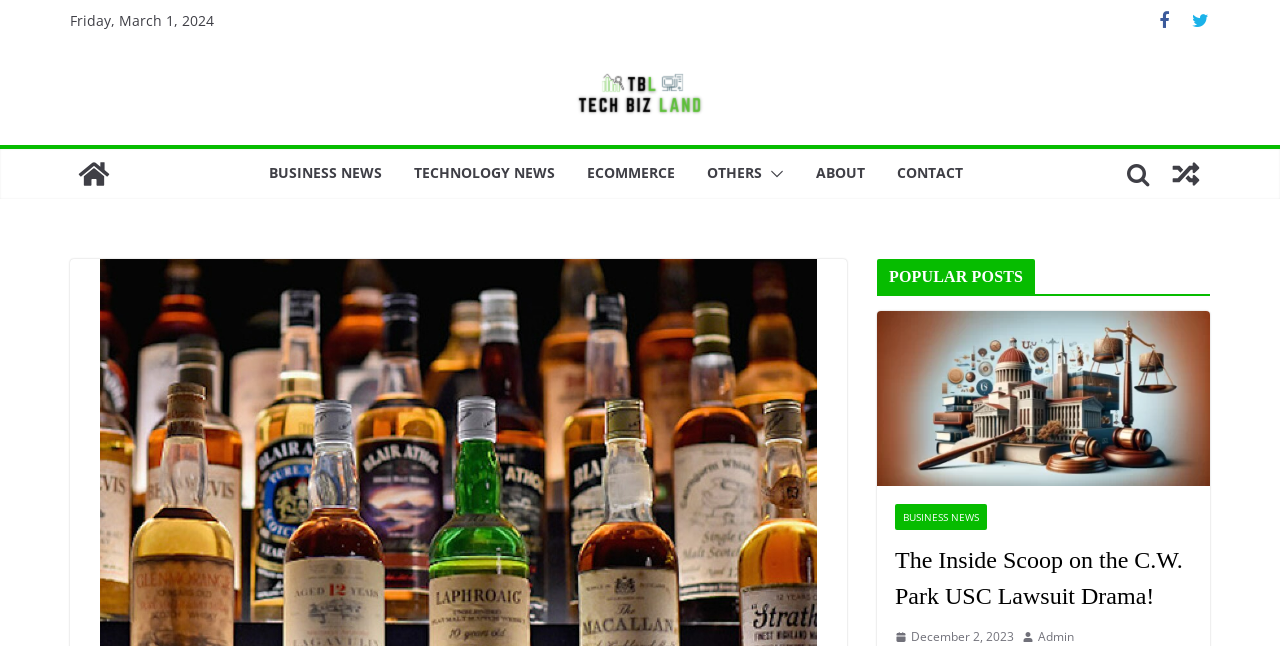What is the date displayed on the webpage? Based on the screenshot, please respond with a single word or phrase.

Friday, March 1, 2024